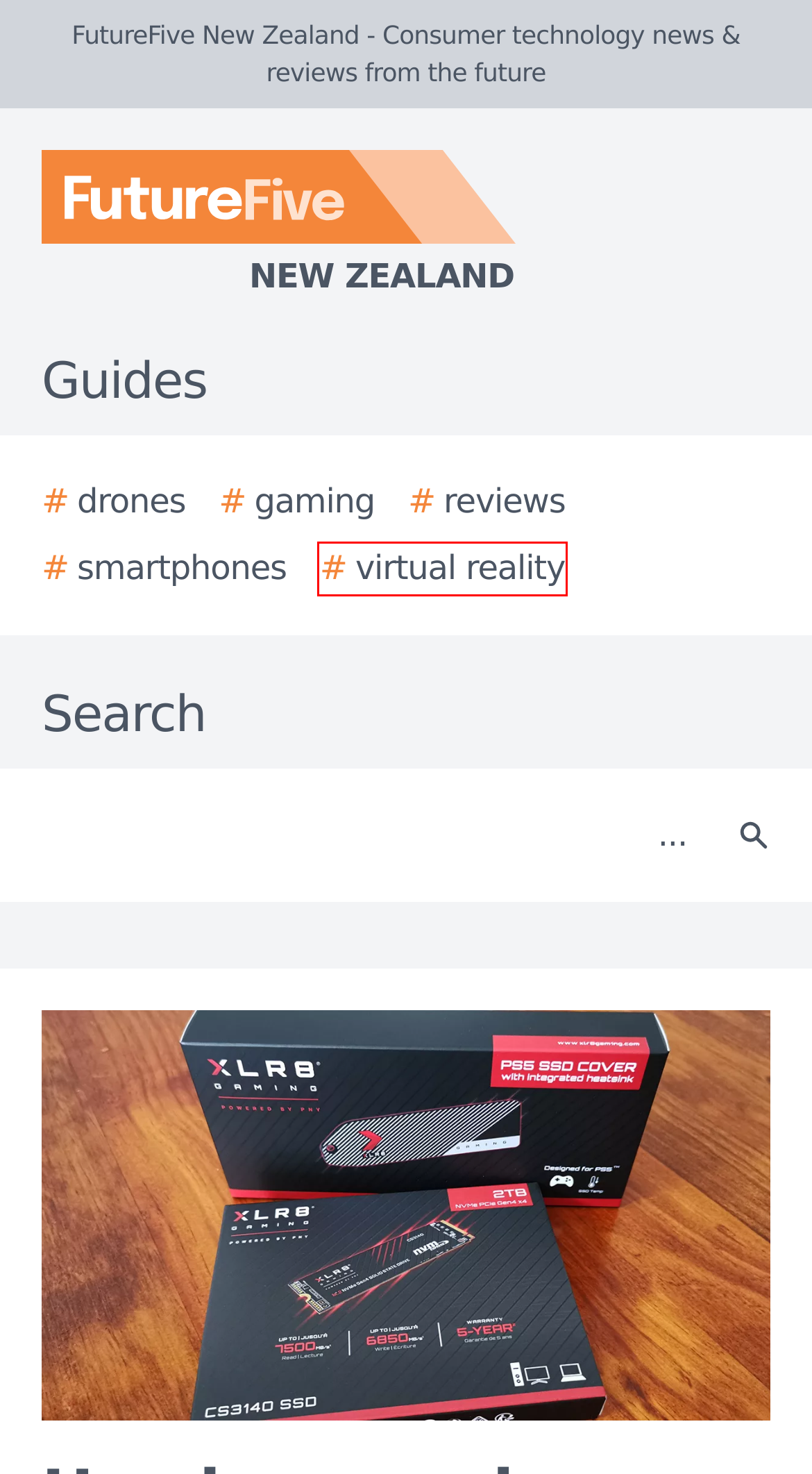You have a screenshot of a webpage with a red rectangle bounding box around a UI element. Choose the best description that matches the new page after clicking the element within the bounding box. The candidate descriptions are:
A. The 2024 Ultimate Guide to Smartphones
B. The 2024 Ultimate Guide to Gaming
C. IT Brief New Zealand - Media kit
D. The 2024 Ultimate Guide to Virtual Reality
E. CFOtech New Zealand - Technology news for CFOs & financial decision-makers
F. The 2024 Ultimate Guide to Reviews
G. The 2024 Ultimate Guide to Drones
H. Join our mailing list

D